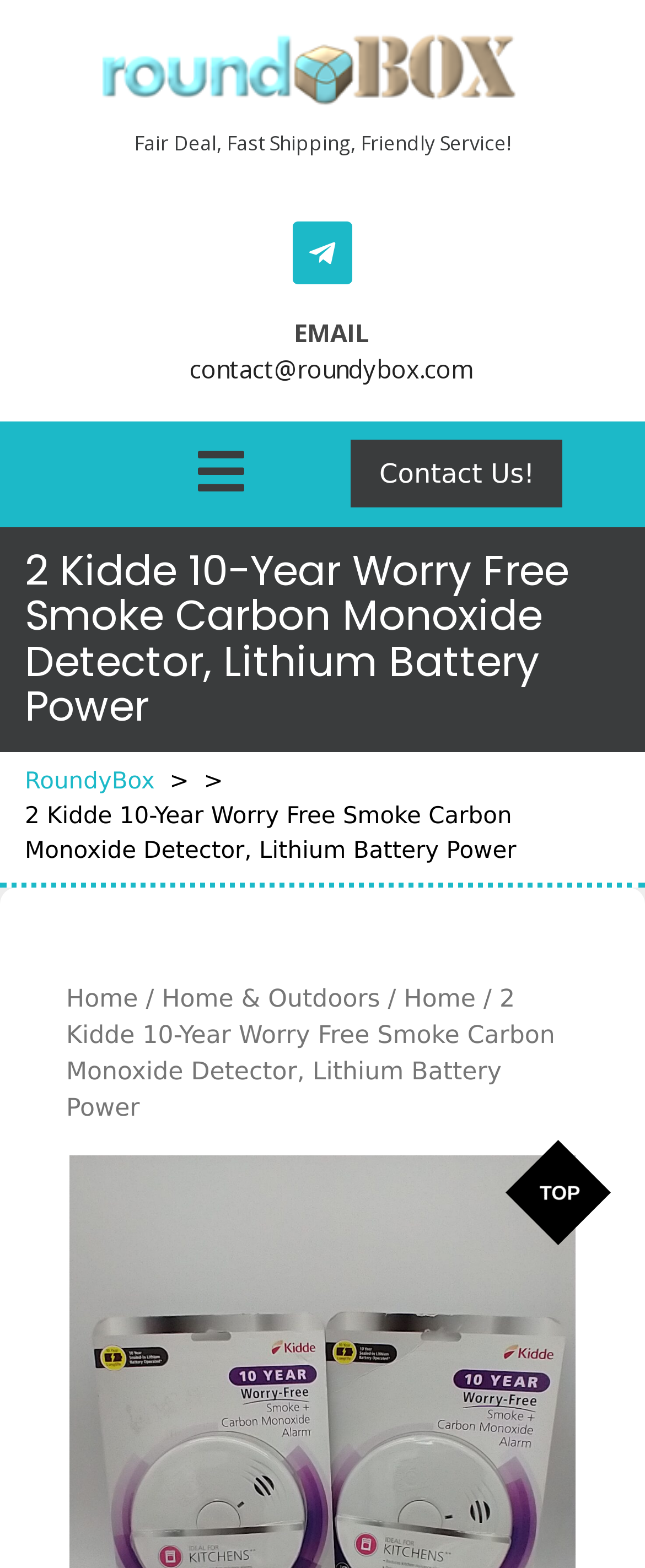Please provide a one-word or short phrase answer to the question:
What is the product's name?

Kidde 10-Year Worry Free Smoke & Carbon Monoxide Detector